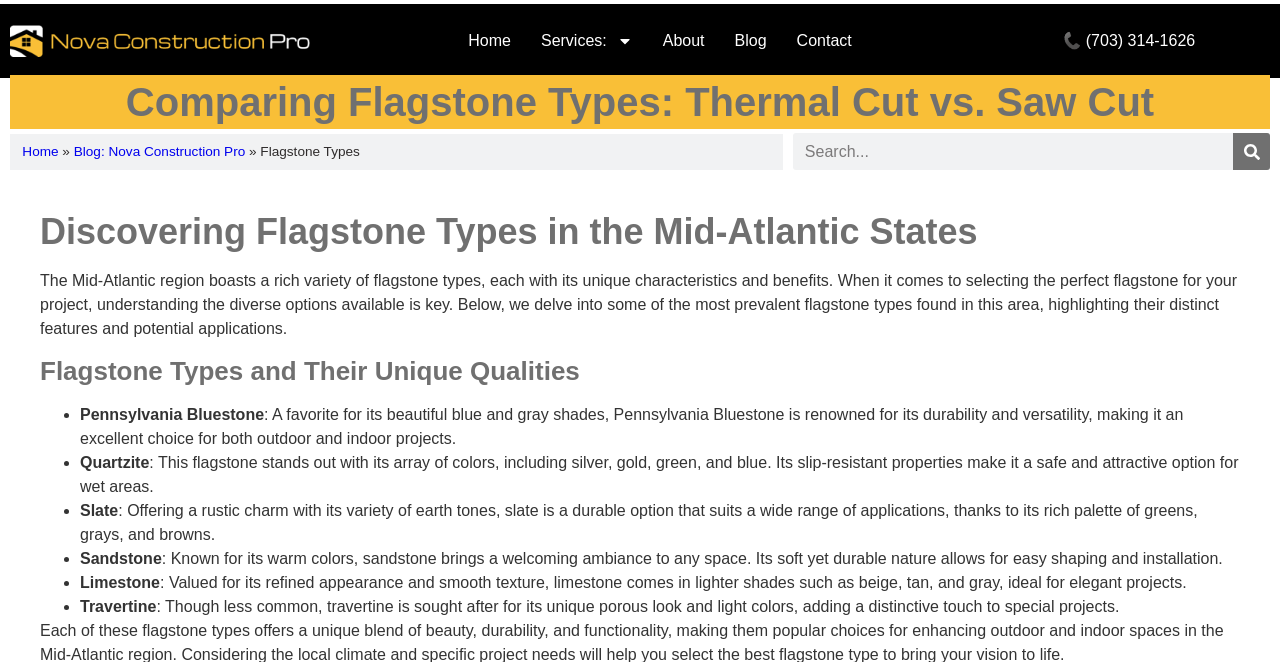Could you determine the bounding box coordinates of the clickable element to complete the instruction: "Search for something"? Provide the coordinates as four float numbers between 0 and 1, i.e., [left, top, right, bottom].

[0.619, 0.201, 0.992, 0.257]